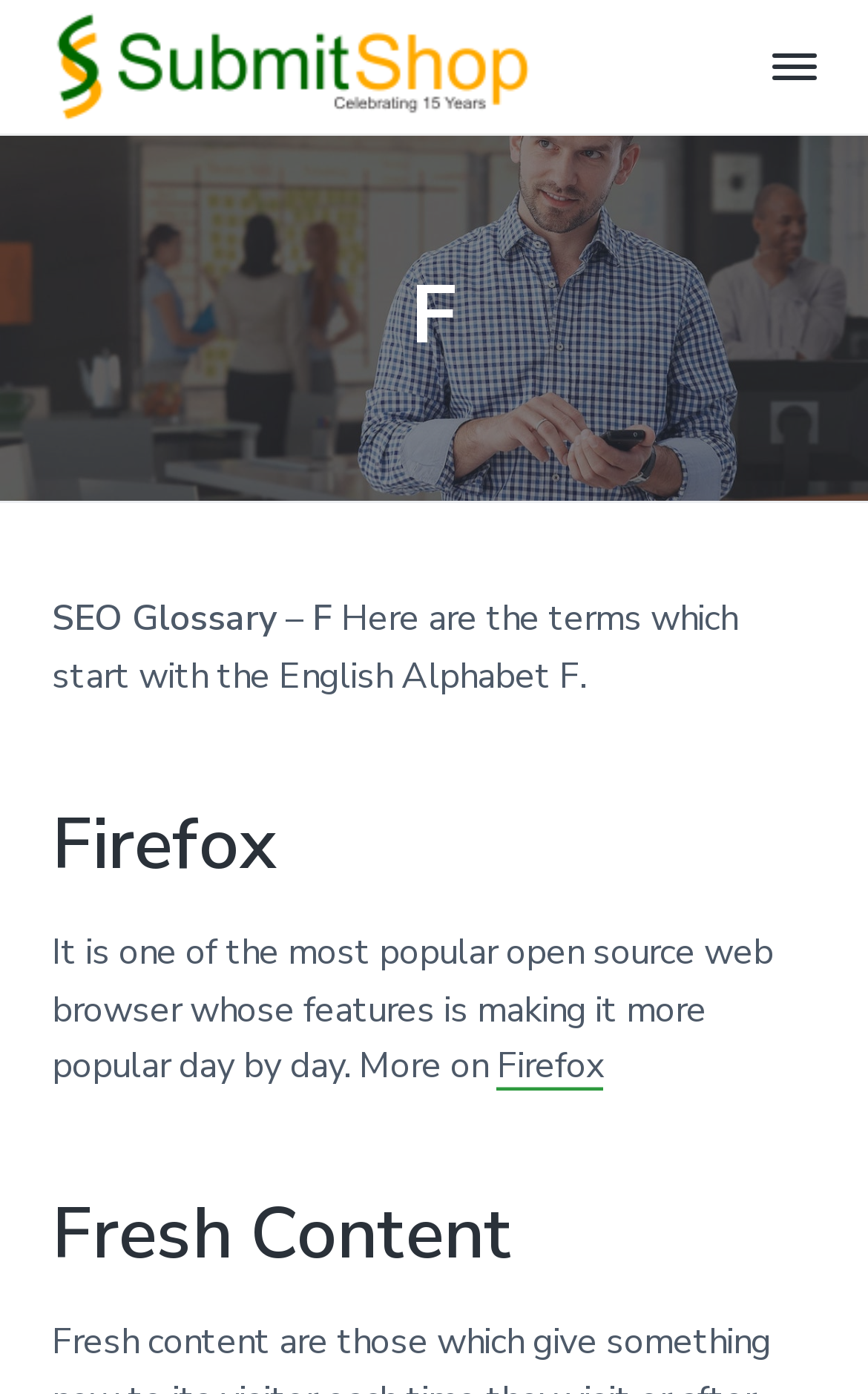Give a short answer using one word or phrase for the question:
What is the meaning of 'Fresh Content' in SEO?

Not provided